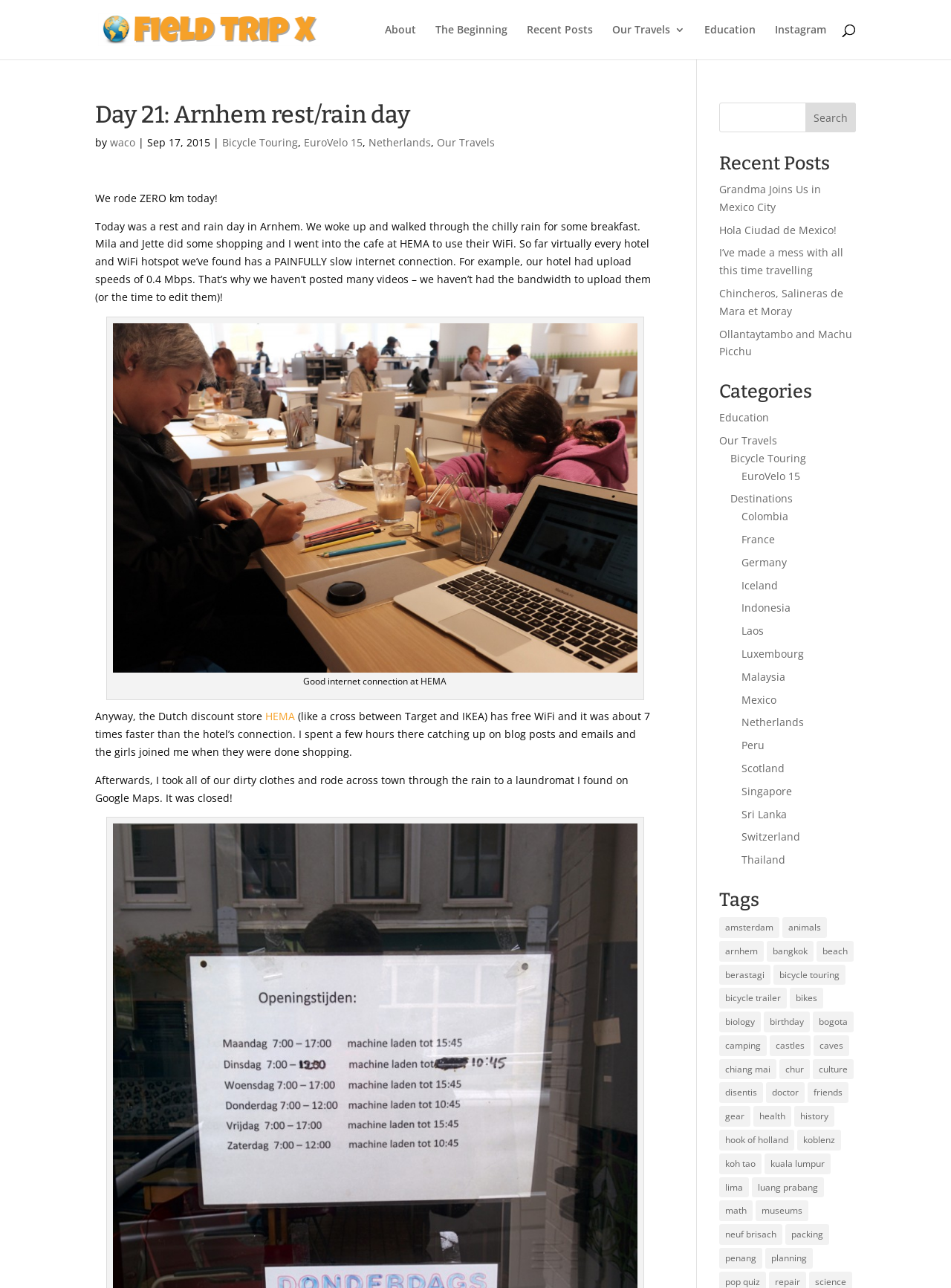Provide a comprehensive description of the webpage.

This webpage is a travel blog, specifically a daily journal entry from a bicycle touring trip. The title of the page is "Day 21: Arnhem rest/rain day | Field Trip X". At the top of the page, there is a navigation menu with links to "About", "The Beginning", "Recent Posts", "Our Travels 3", "Education", and "Instagram". Below the navigation menu, there is a search bar.

The main content of the page is a journal entry describing the authors' rest day in Arnhem, Netherlands. The entry is divided into several paragraphs, with a heading "Day 21: Arnhem rest/rain day" at the top. The text describes the authors' activities, including walking in the rain, doing some shopping, and using the WiFi at a cafe. There is also a link to a photo of the cafe, "Good internet connection at HEMA", which is located in the middle of the text.

Below the journal entry, there is a section titled "Recent Posts" with links to several other blog posts, including "Grandma Joins Us in Mexico City", "Hola Ciudad de Mexico!", and others. Next to this section, there is a "Categories" section with links to categories such as "Education", "Our Travels", "Bicycle Touring", and others. Finally, there is a "Tags" section with links to various tags, including "amsterdam", "animals", "arnhem", and many others.

Throughout the page, there are several images, including the "Field Trip X" logo at the top and the photo of the cafe mentioned earlier. The overall layout of the page is clean and easy to read, with clear headings and concise text.